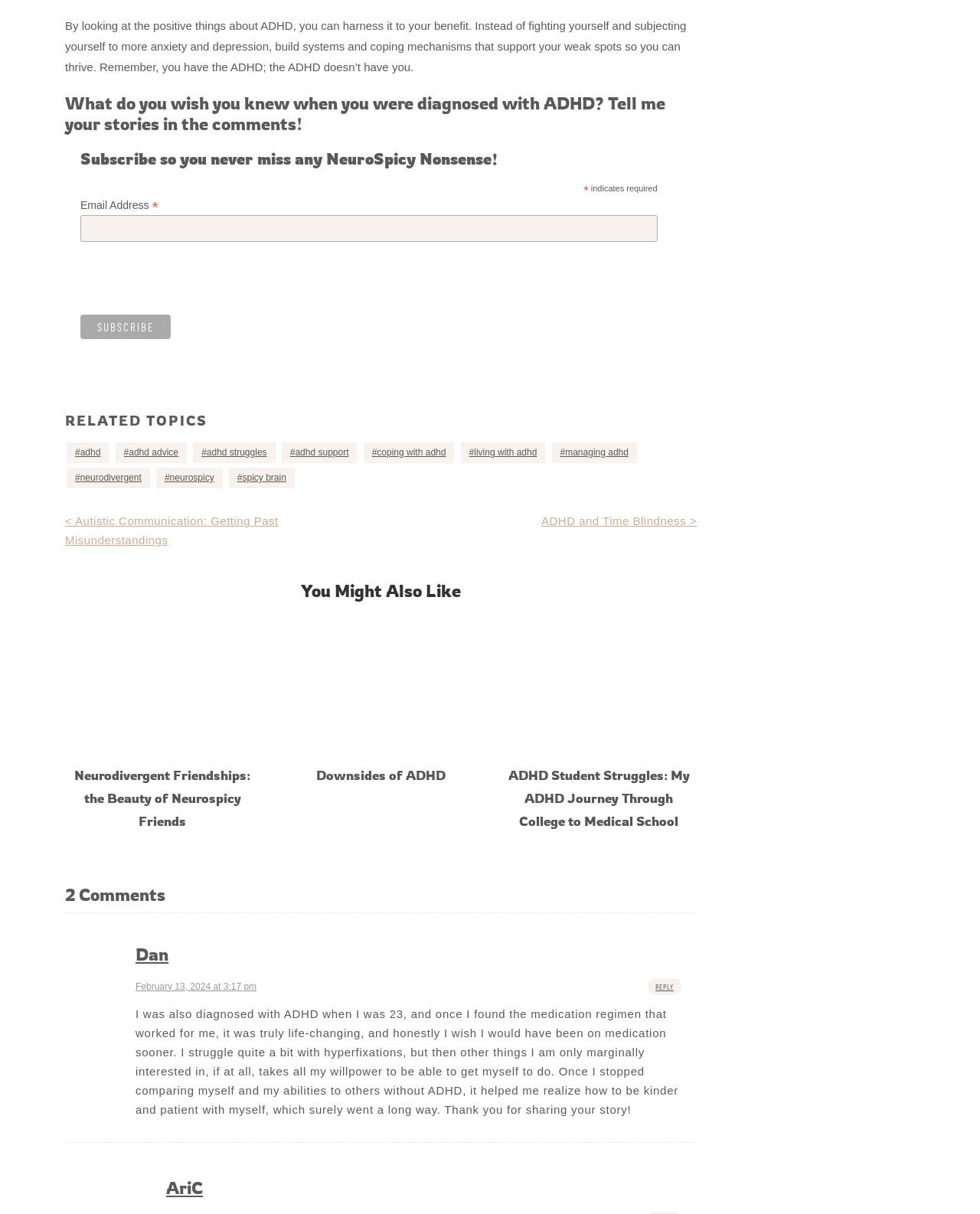Given the description of a UI element: "adhd advice", identify the bounding box coordinates of the matching element in the webpage screenshot.

[0.118, 0.365, 0.191, 0.382]